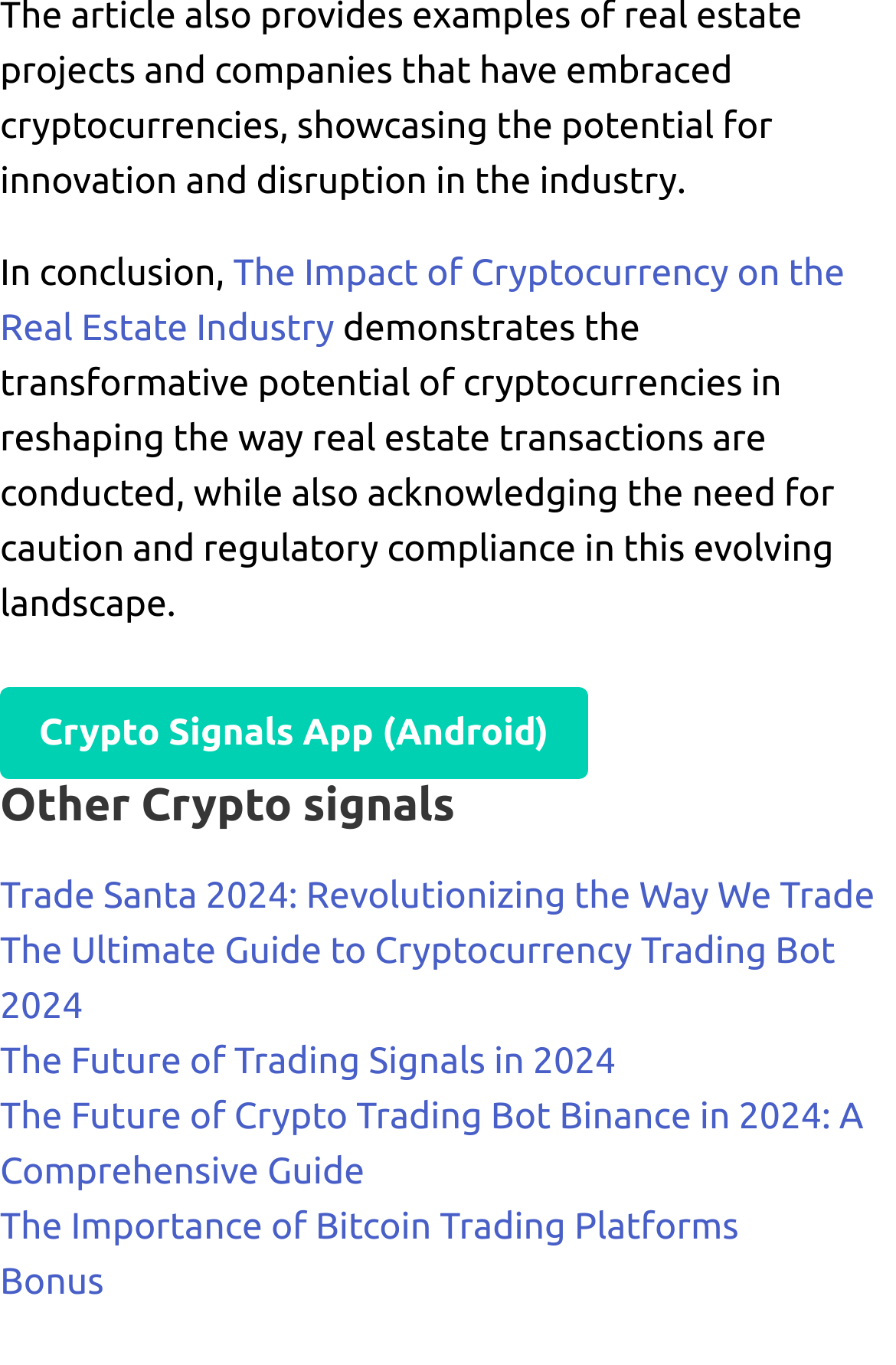Could you find the bounding box coordinates of the clickable area to complete this instruction: "Download the Crypto Signals App for Android"?

[0.0, 0.504, 0.656, 0.571]